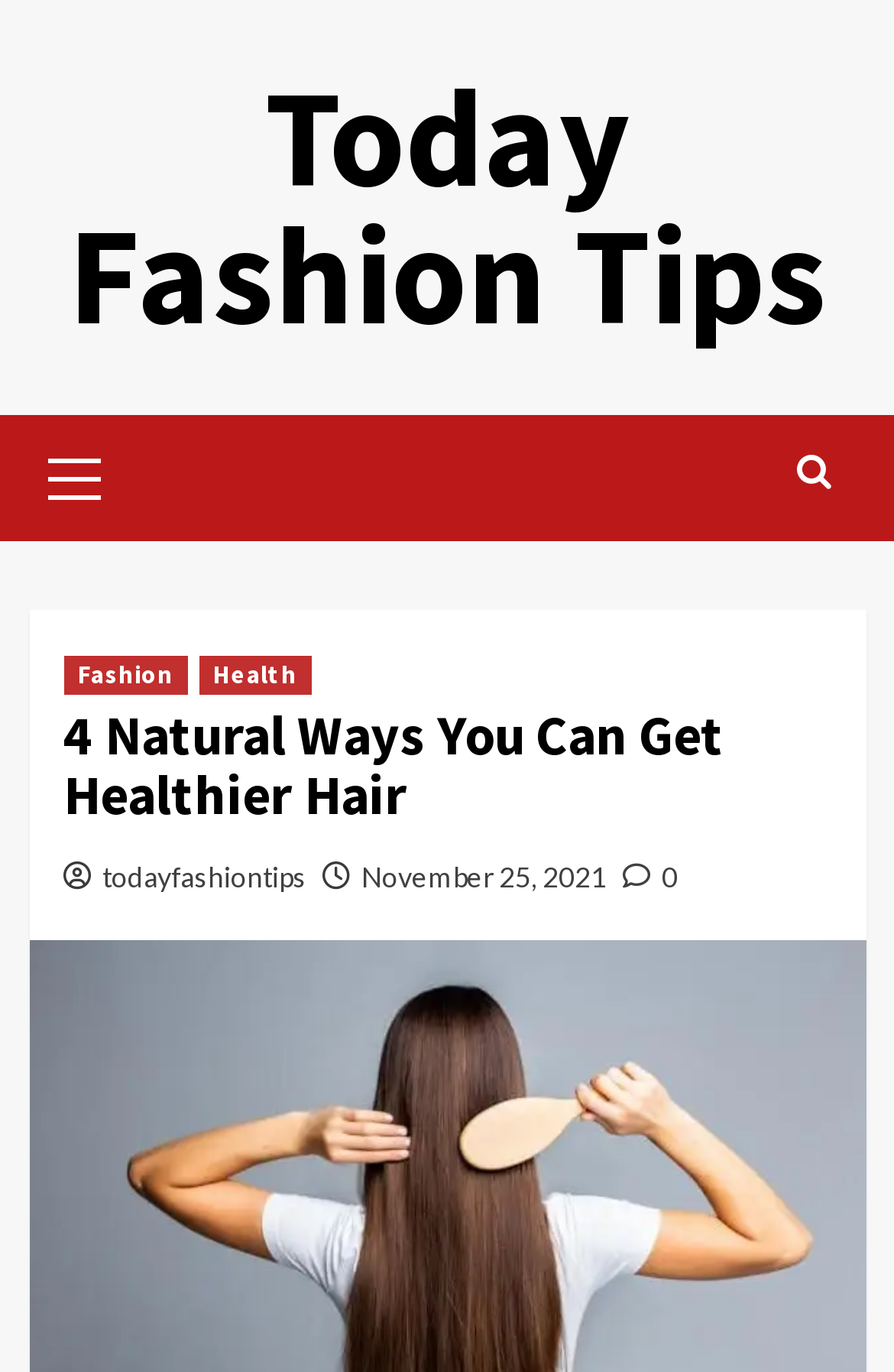What is the date of the article?
Could you answer the question in a detailed manner, providing as much information as possible?

I found the date of the article by looking at the links in the article section. One of the links has the text 'November 25, 2021', which I assumed to be the date of the article.